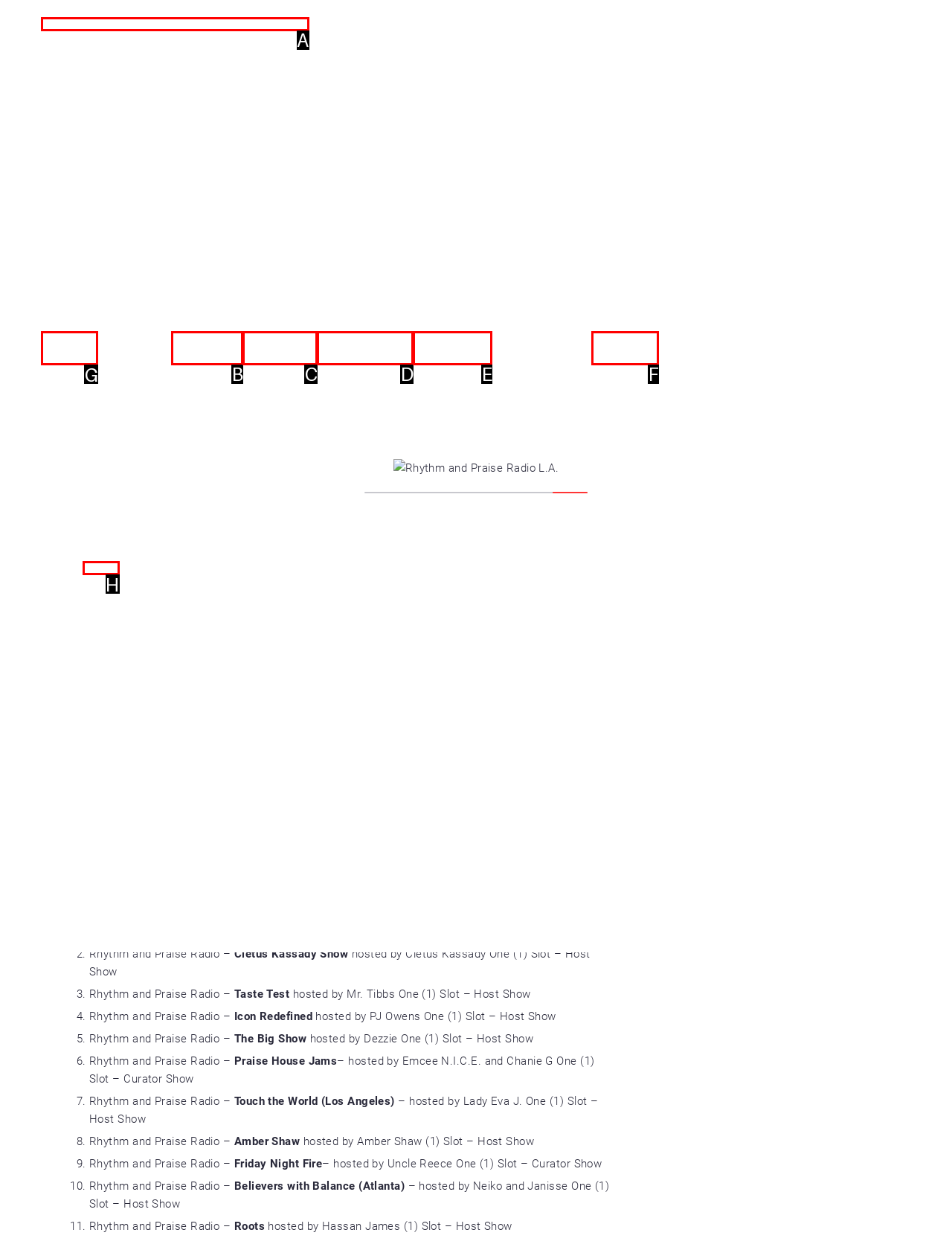Determine which HTML element to click to execute the following task: Explore the PORTFOLIO Answer with the letter of the selected option.

None